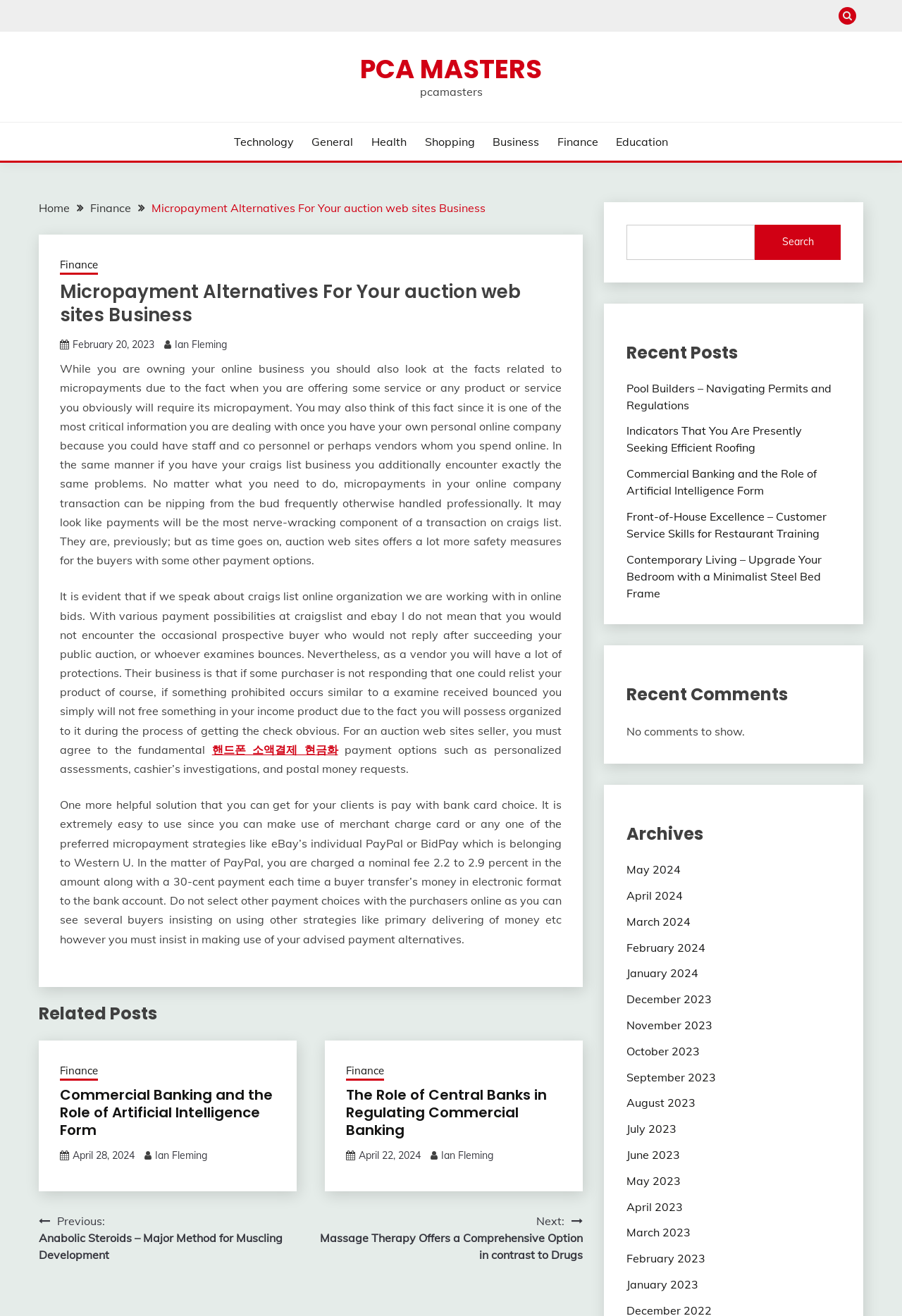Find the bounding box coordinates of the clickable region needed to perform the following instruction: "Go to the 'Finance' category". The coordinates should be provided as four float numbers between 0 and 1, i.e., [left, top, right, bottom].

[0.259, 0.101, 0.326, 0.114]